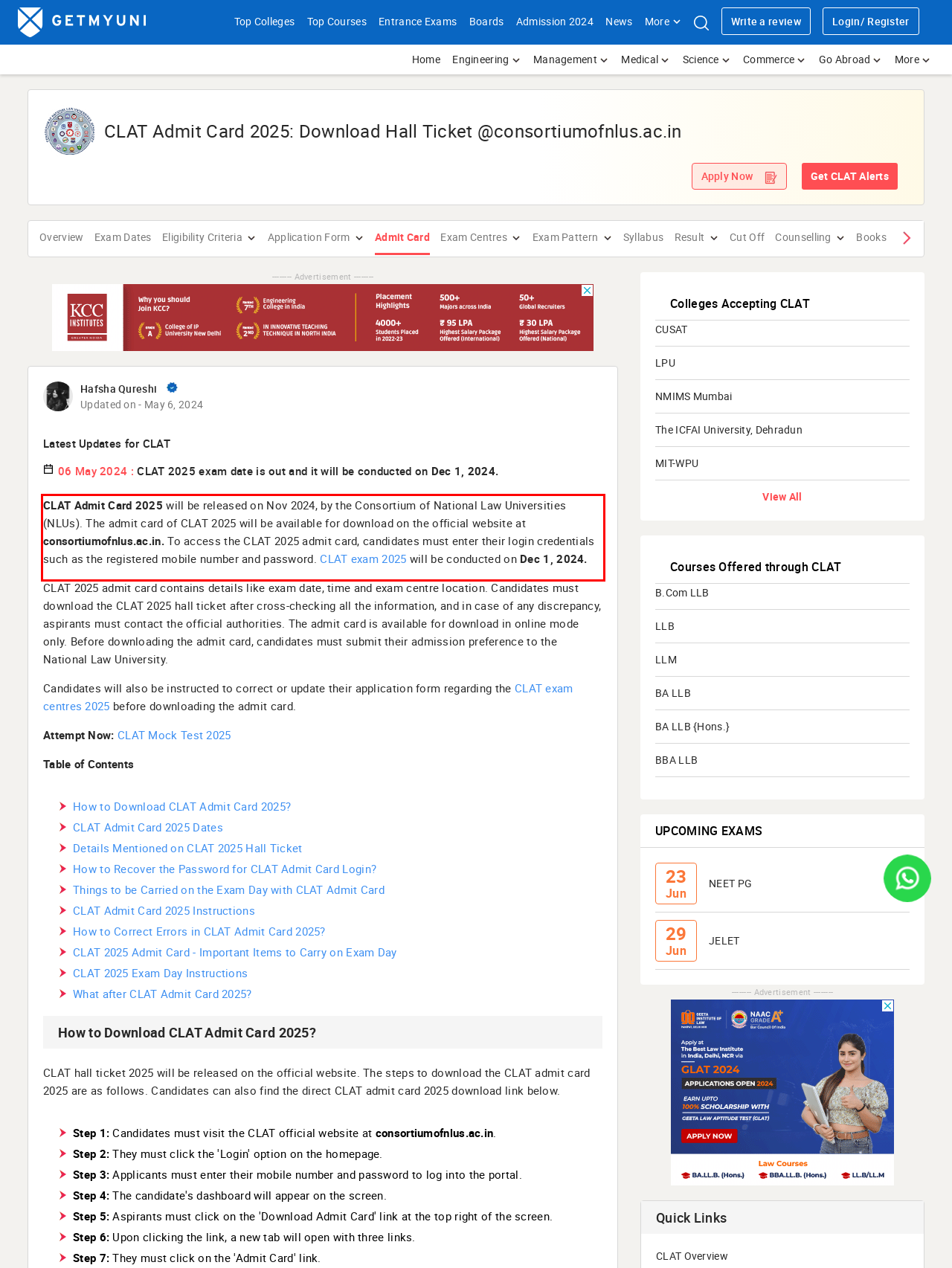Analyze the webpage screenshot and use OCR to recognize the text content in the red bounding box.

CLAT Admit Card 2025 will be released on Nov 2024, by the Consortium of National Law Universities (NLUs). The admit card of CLAT 2025 will be available for download on the official website at consortiumofnlus.ac.in. To access the CLAT 2025 admit card, candidates must enter their login credentials such as the registered mobile number and password. CLAT exam 2025 will be conducted on Dec 1, 2024.